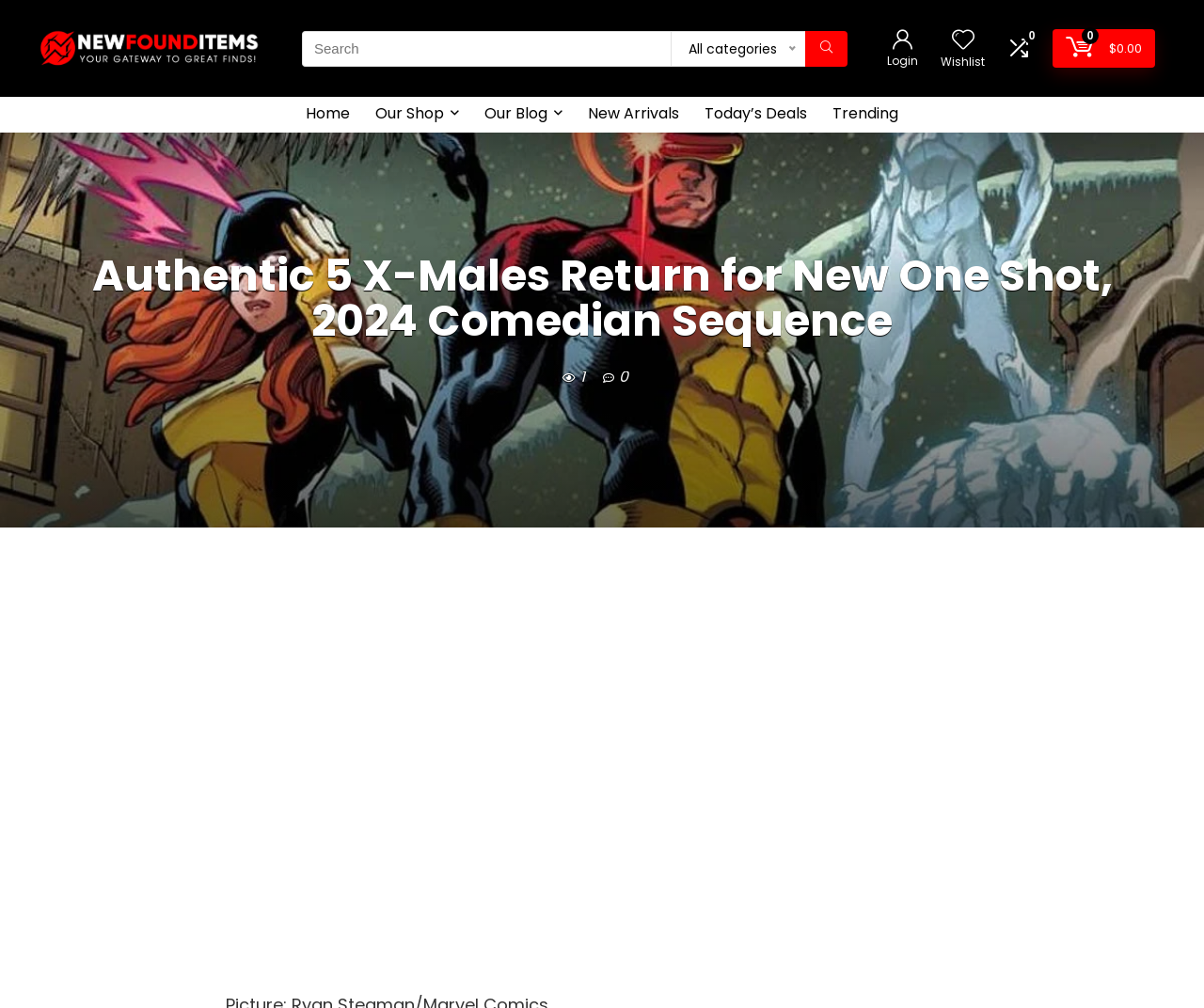Identify the bounding box coordinates of the specific part of the webpage to click to complete this instruction: "Login".

[0.737, 0.052, 0.762, 0.068]